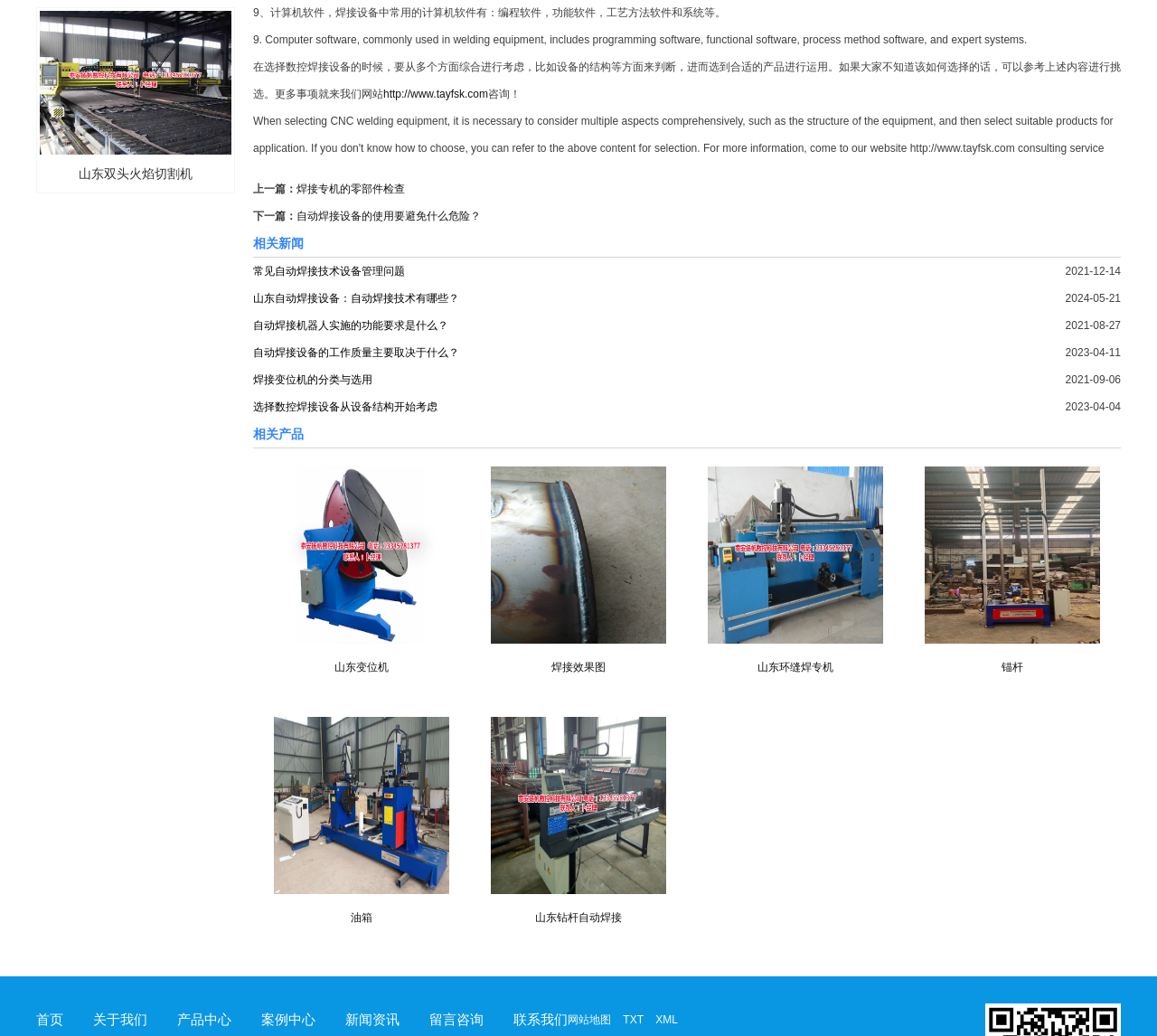Please find the bounding box coordinates of the section that needs to be clicked to achieve this instruction: "Go to the homepage".

[0.031, 0.977, 0.055, 0.992]